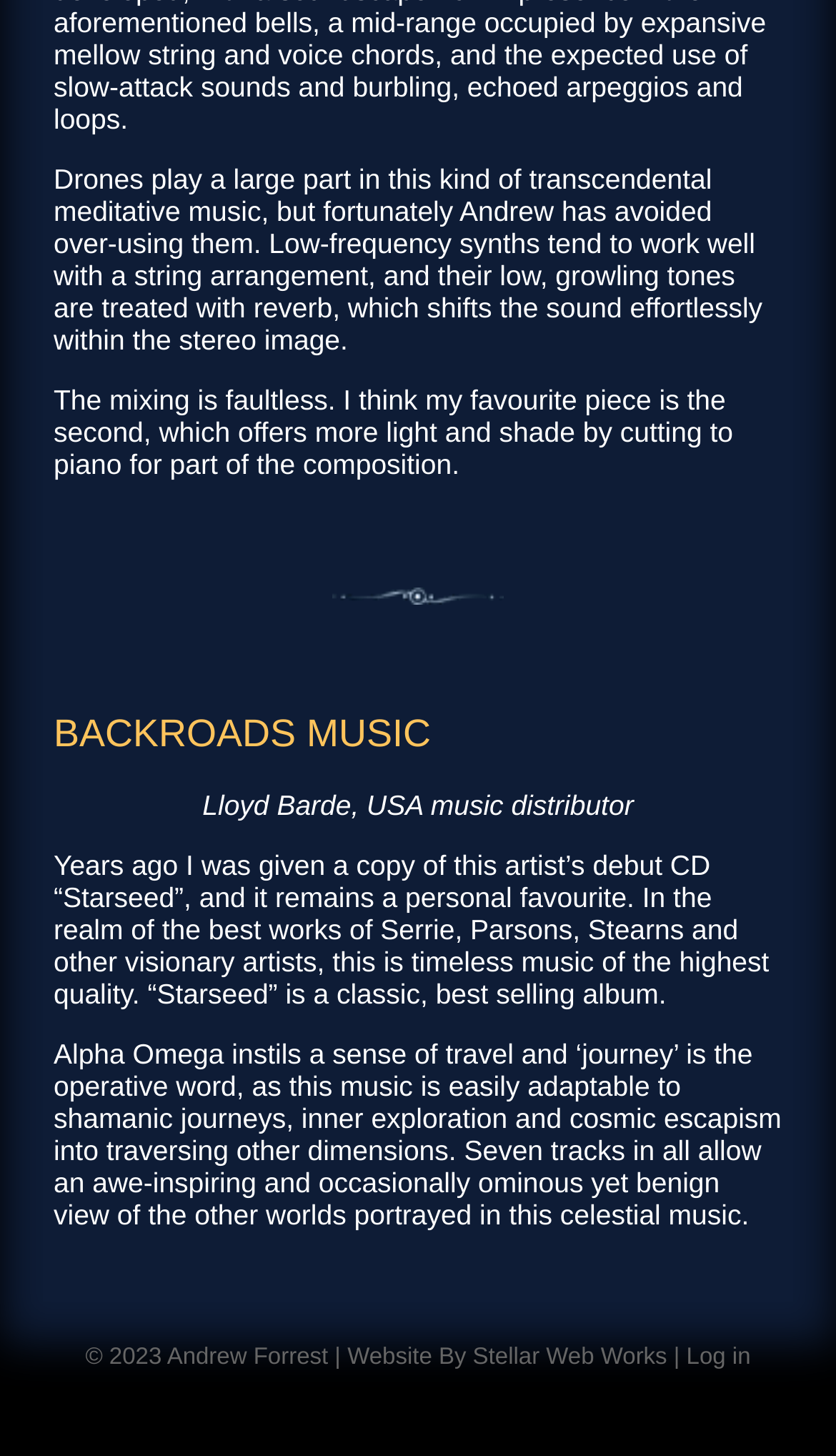Please determine the bounding box coordinates for the UI element described here. Use the format (top-left x, top-left y, bottom-right x, bottom-right y) with values bounded between 0 and 1: Website By Stellar Web Works

[0.416, 0.923, 0.798, 0.94]